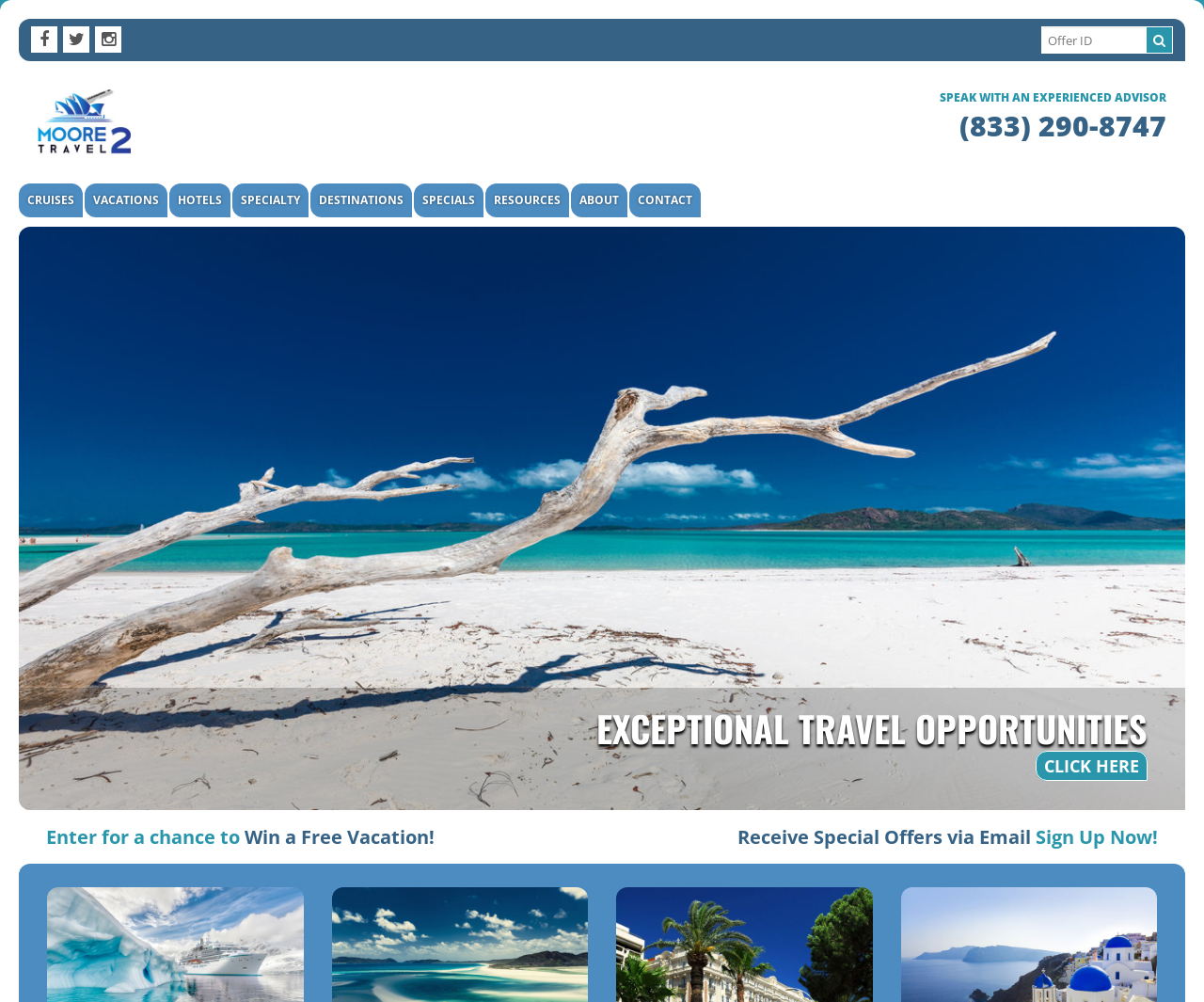Respond to the question below with a concise word or phrase:
What is the call-to-action on the bottom of the webpage?

CLICK HERE